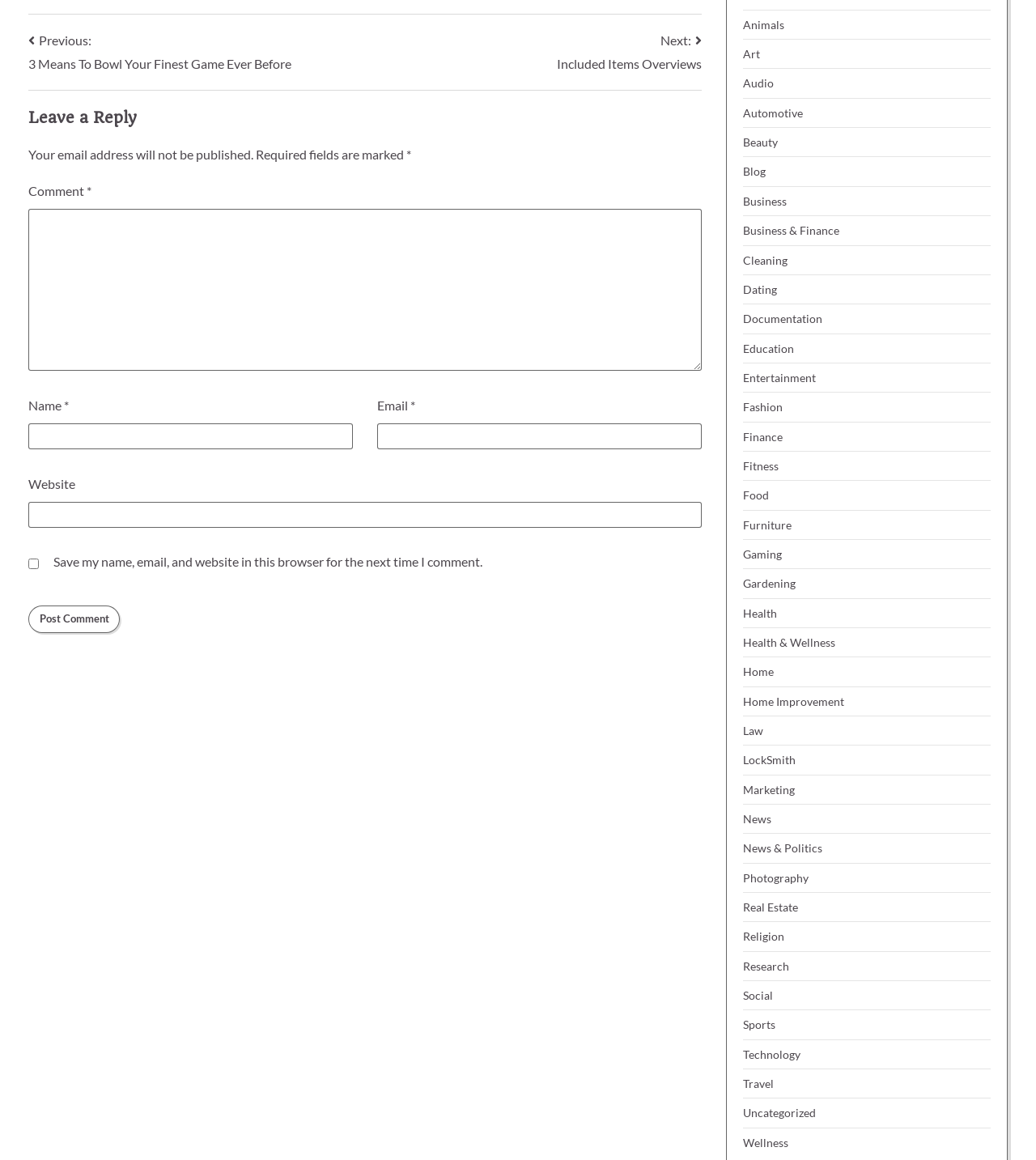Please provide a short answer using a single word or phrase for the question:
How many links are there in the category section?

43